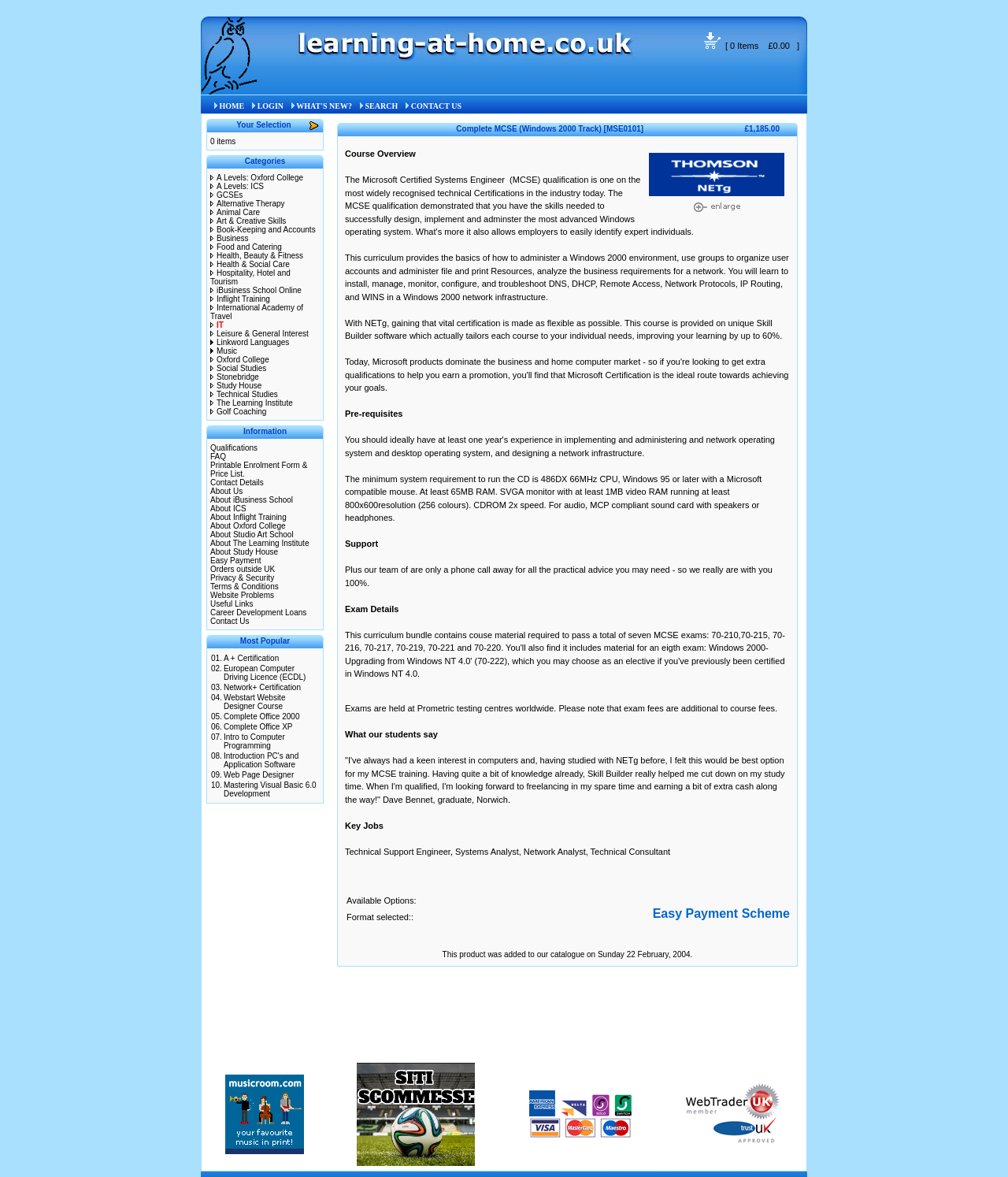Find the bounding box coordinates for the HTML element described in this sentence: "online contact form". Provide the coordinates as four float numbers between 0 and 1, in the format [left, top, right, bottom].

None